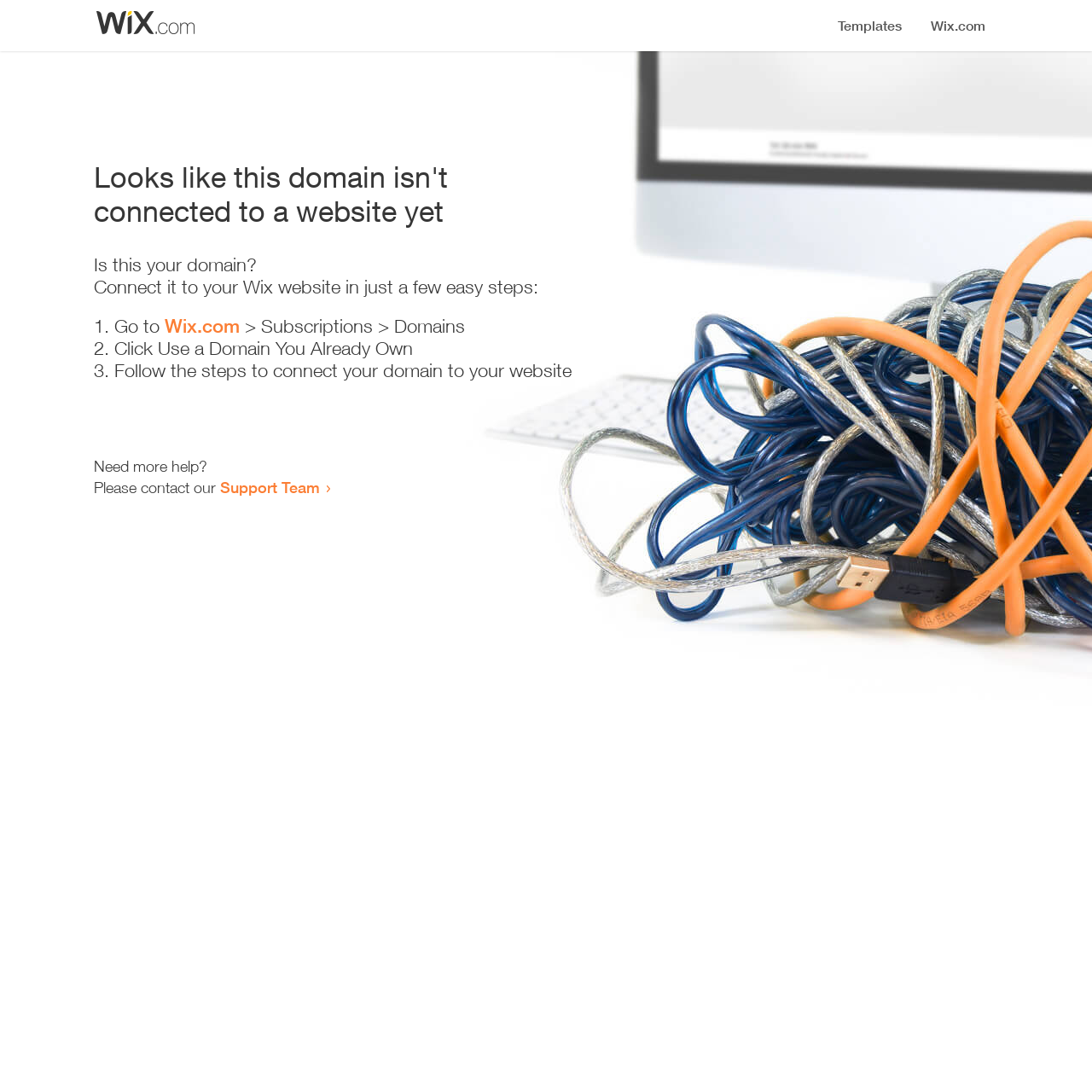Please answer the following question using a single word or phrase: What should I do after clicking 'Use a Domain You Already Own'?

Follow the steps